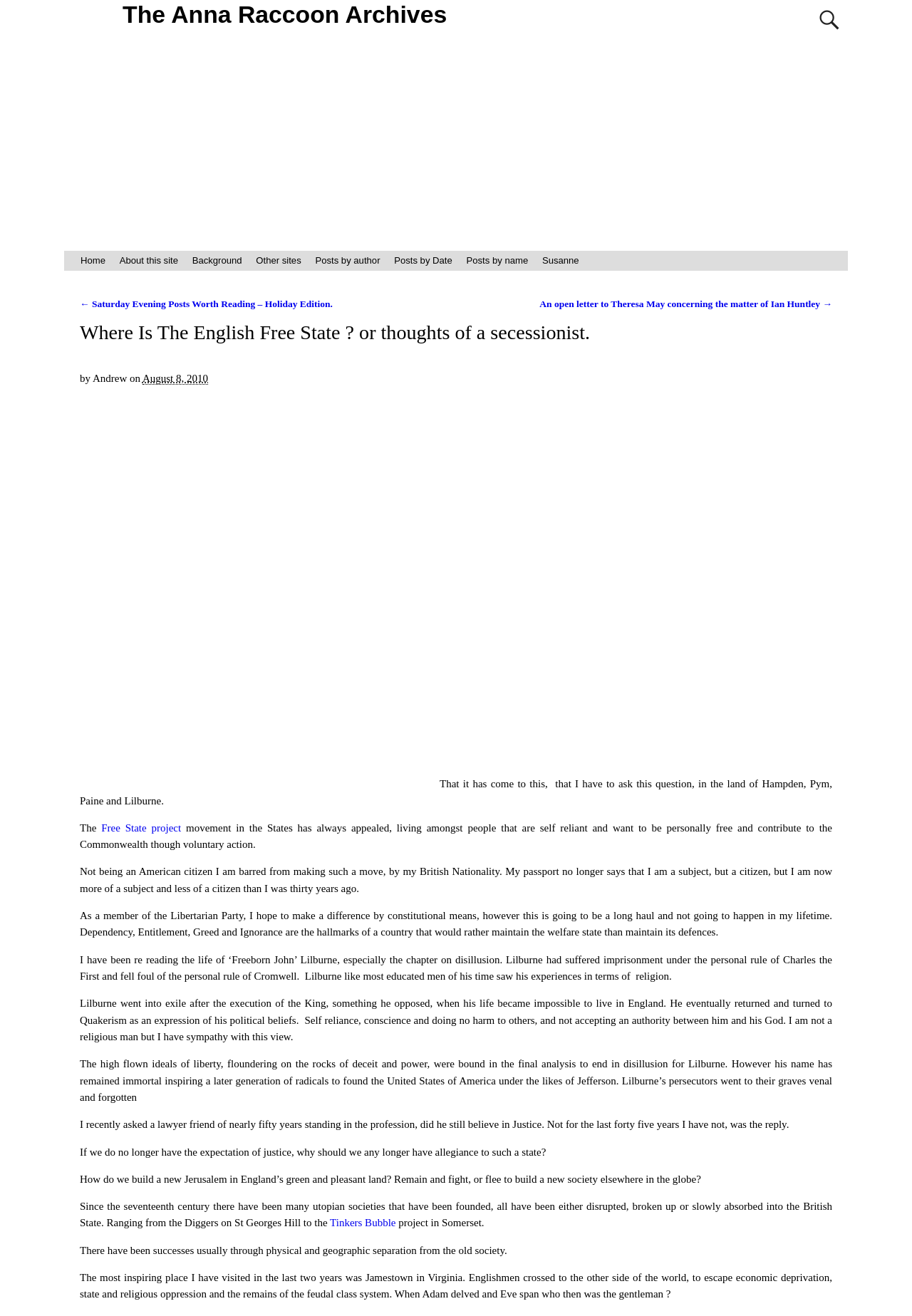Is the author of the main article a member of the Libertarian Party?
Based on the image, respond with a single word or phrase.

Yes